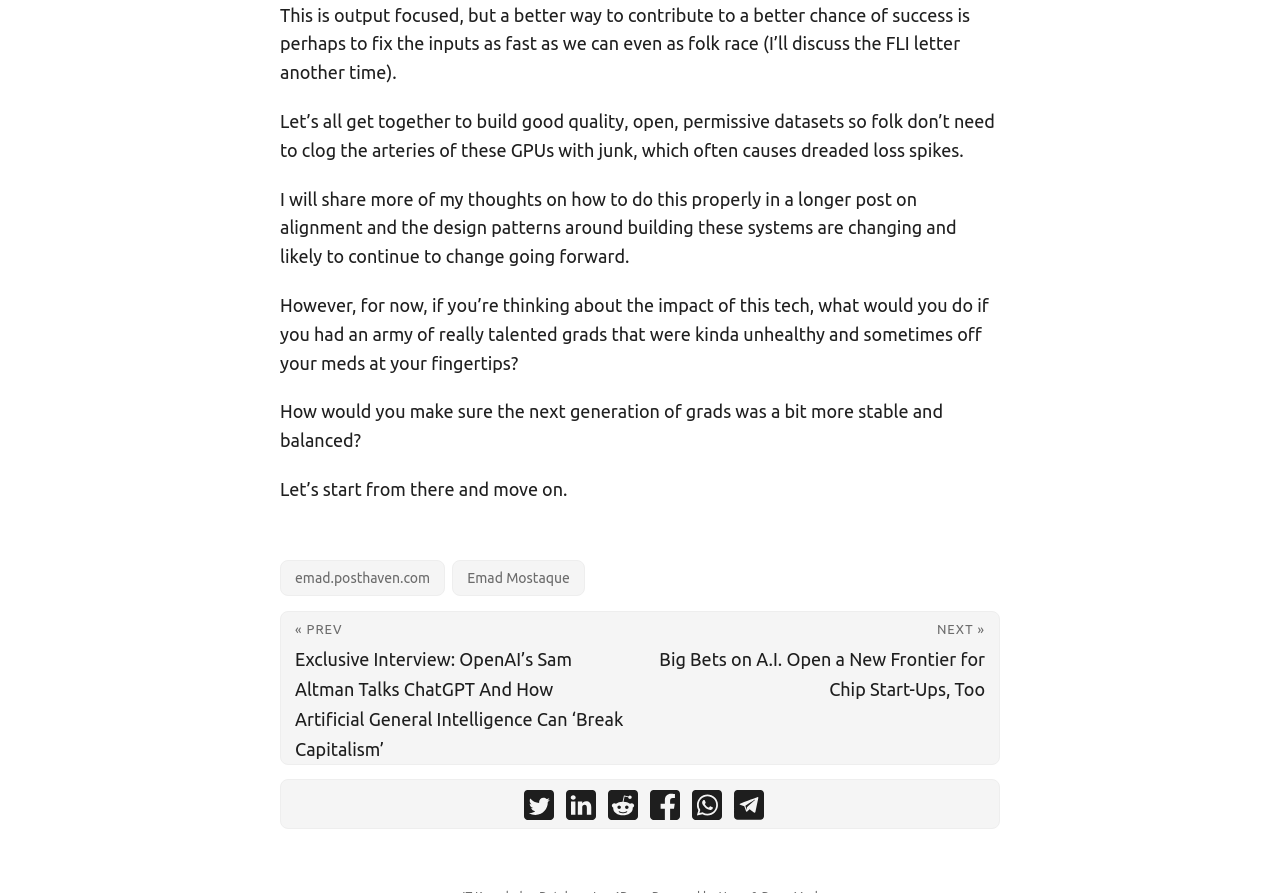Using the details in the image, give a detailed response to the question below:
How many social media sharing options are available?

There are five social media sharing options available, which are Twitter, LinkedIn, Reddit, Facebook, and WhatsApp, each with its own link and image icon, located in the footer section of the webpage.